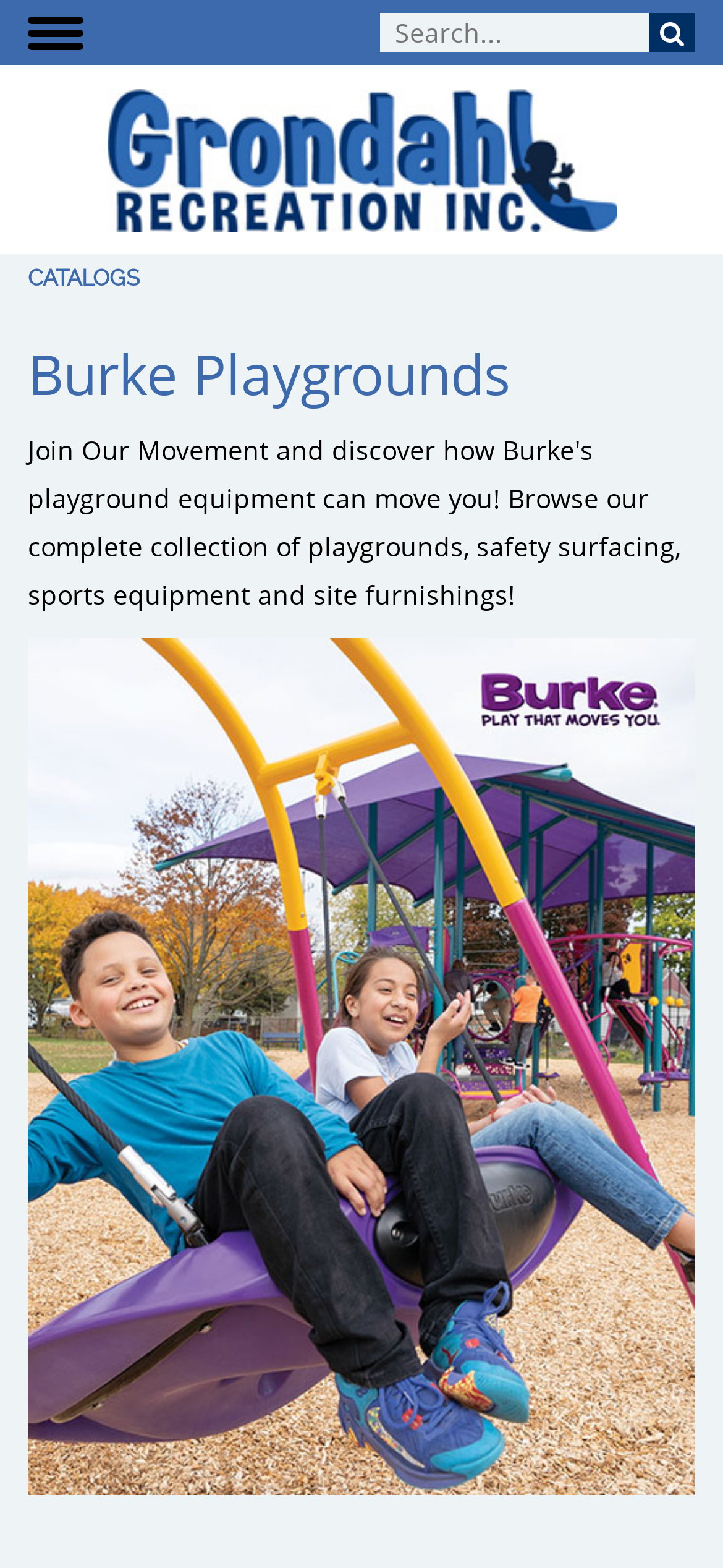Specify the bounding box coordinates of the area that needs to be clicked to achieve the following instruction: "Get your catalog".

[0.038, 0.169, 0.192, 0.186]